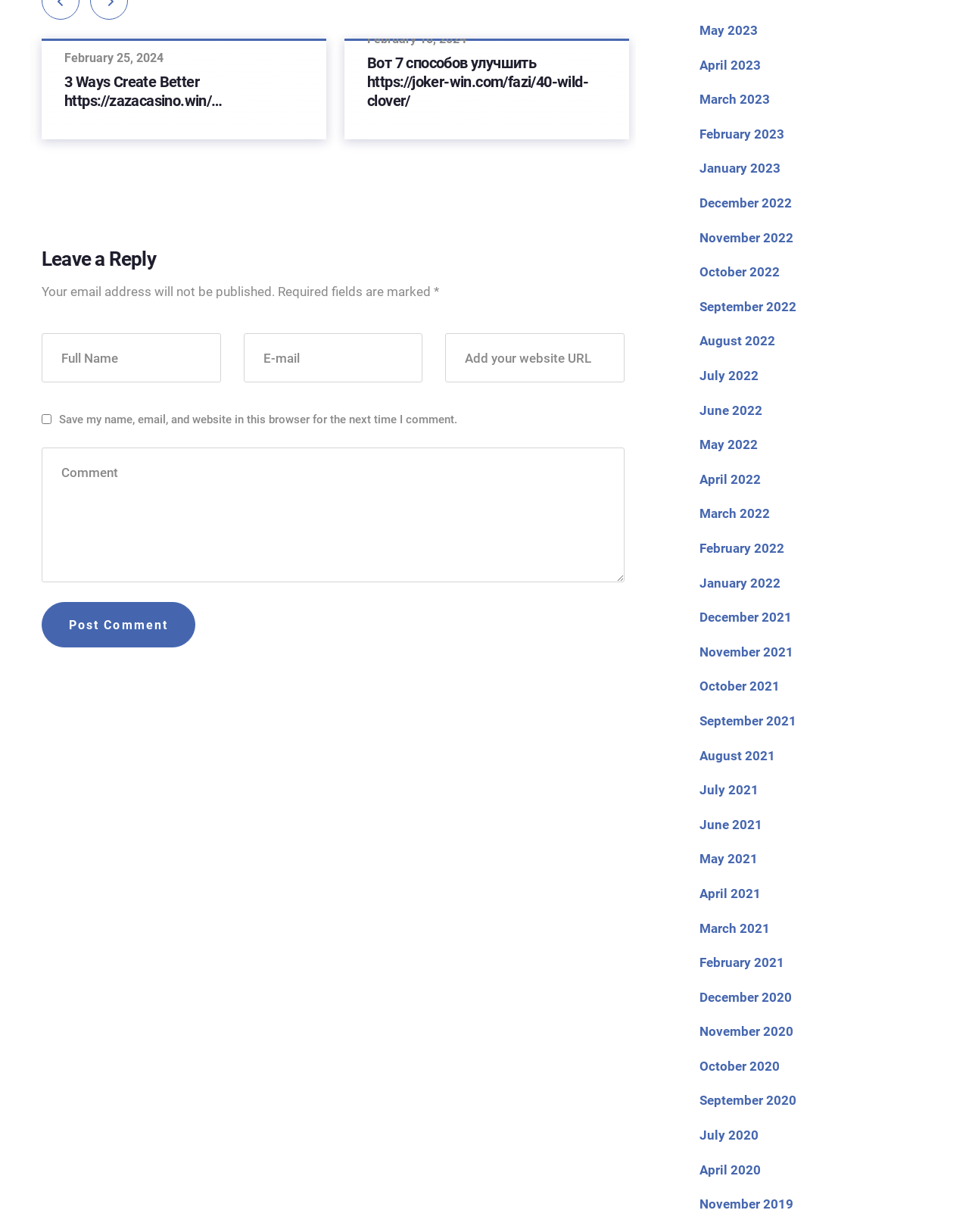Given the description "parent_node: Comment name="comment"", provide the bounding box coordinates of the corresponding UI element.

[0.043, 0.363, 0.645, 0.473]